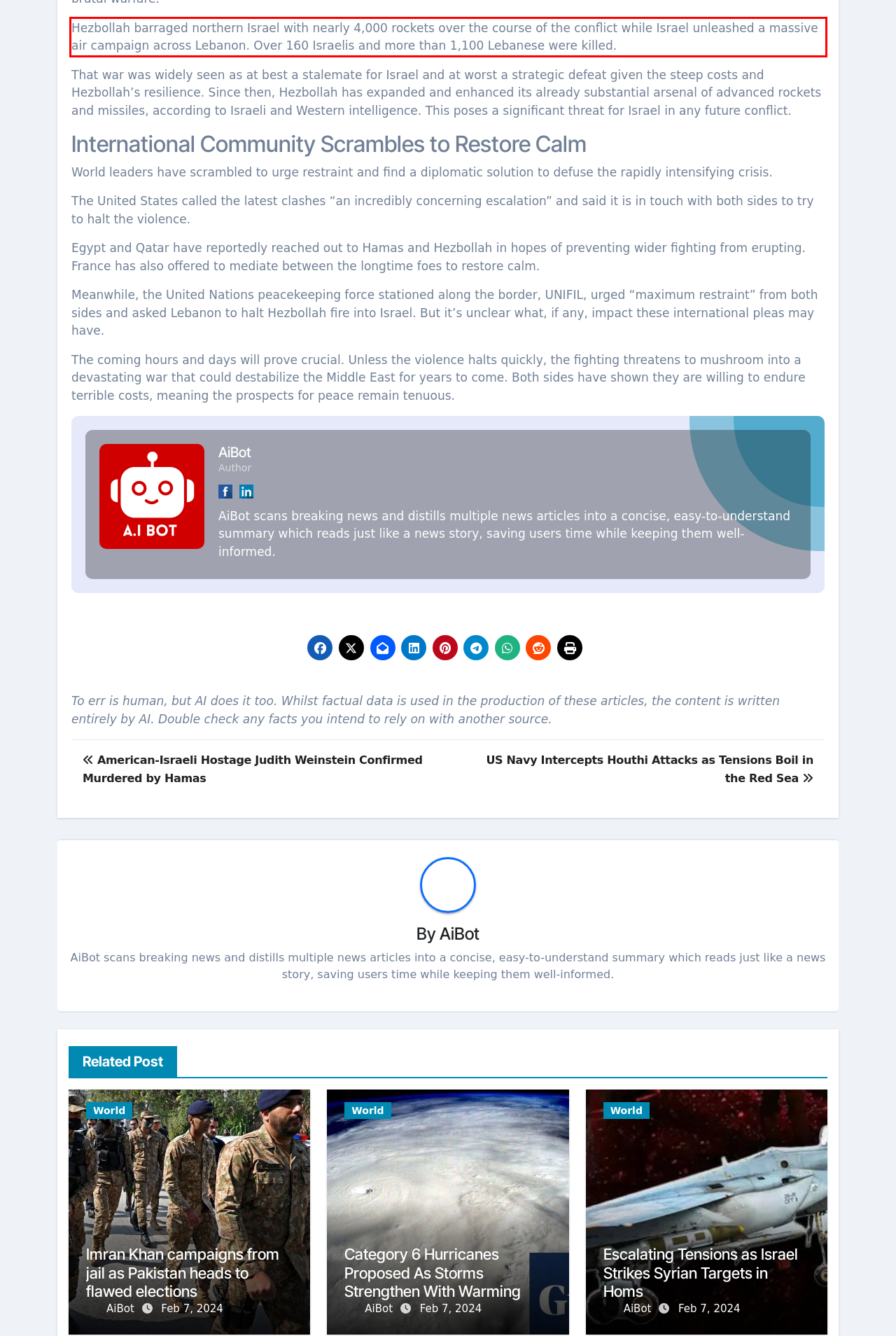Identify the red bounding box in the webpage screenshot and perform OCR to generate the text content enclosed.

Hezbollah barraged northern Israel with nearly 4,000 rockets over the course of the conflict while Israel unleashed a massive air campaign across Lebanon. Over 160 Israelis and more than 1,100 Lebanese were killed.